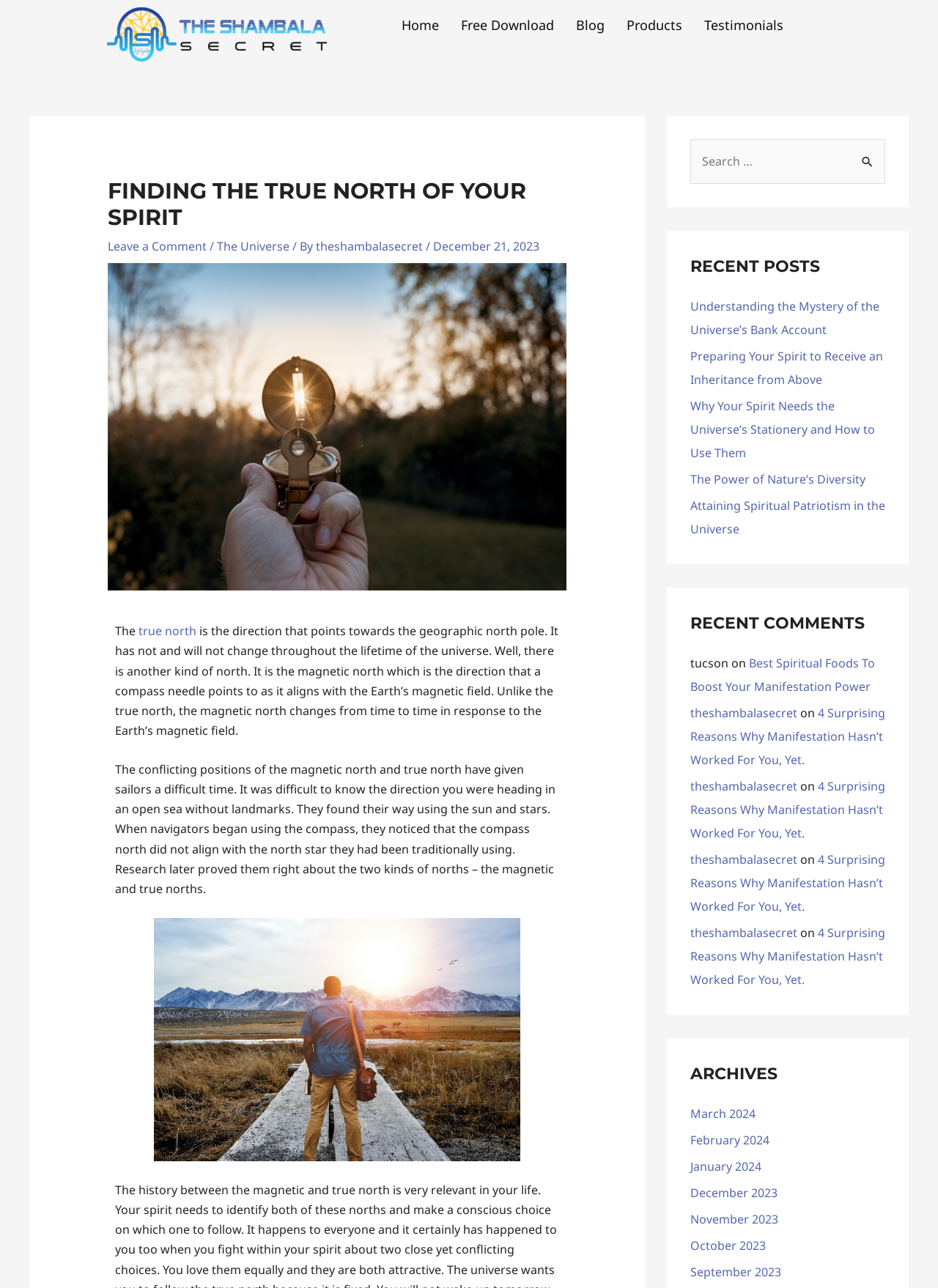Please determine the bounding box coordinates for the element that should be clicked to follow these instructions: "Leave a comment".

[0.115, 0.185, 0.22, 0.198]